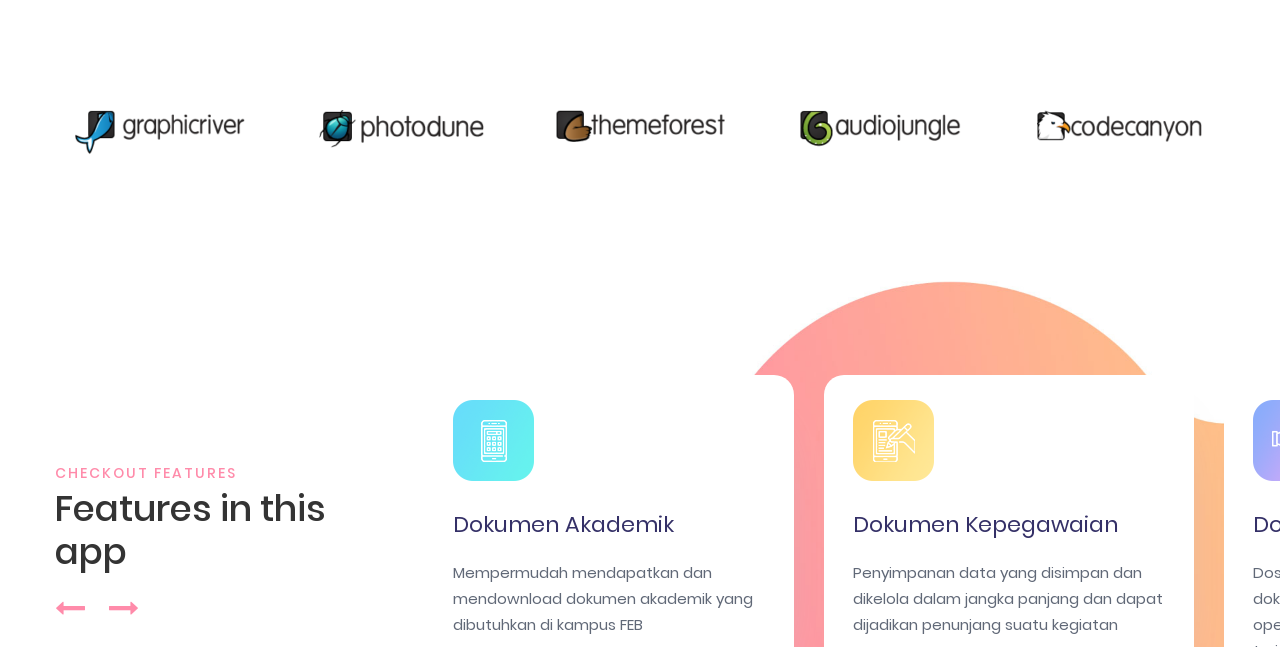What is the main topic of the webpage?
Answer the question with detailed information derived from the image.

Based on the multiple occurrences of 'SIAT - FEB' in the links and images, it can be inferred that the main topic of the webpage is related to SIAT - FEB.